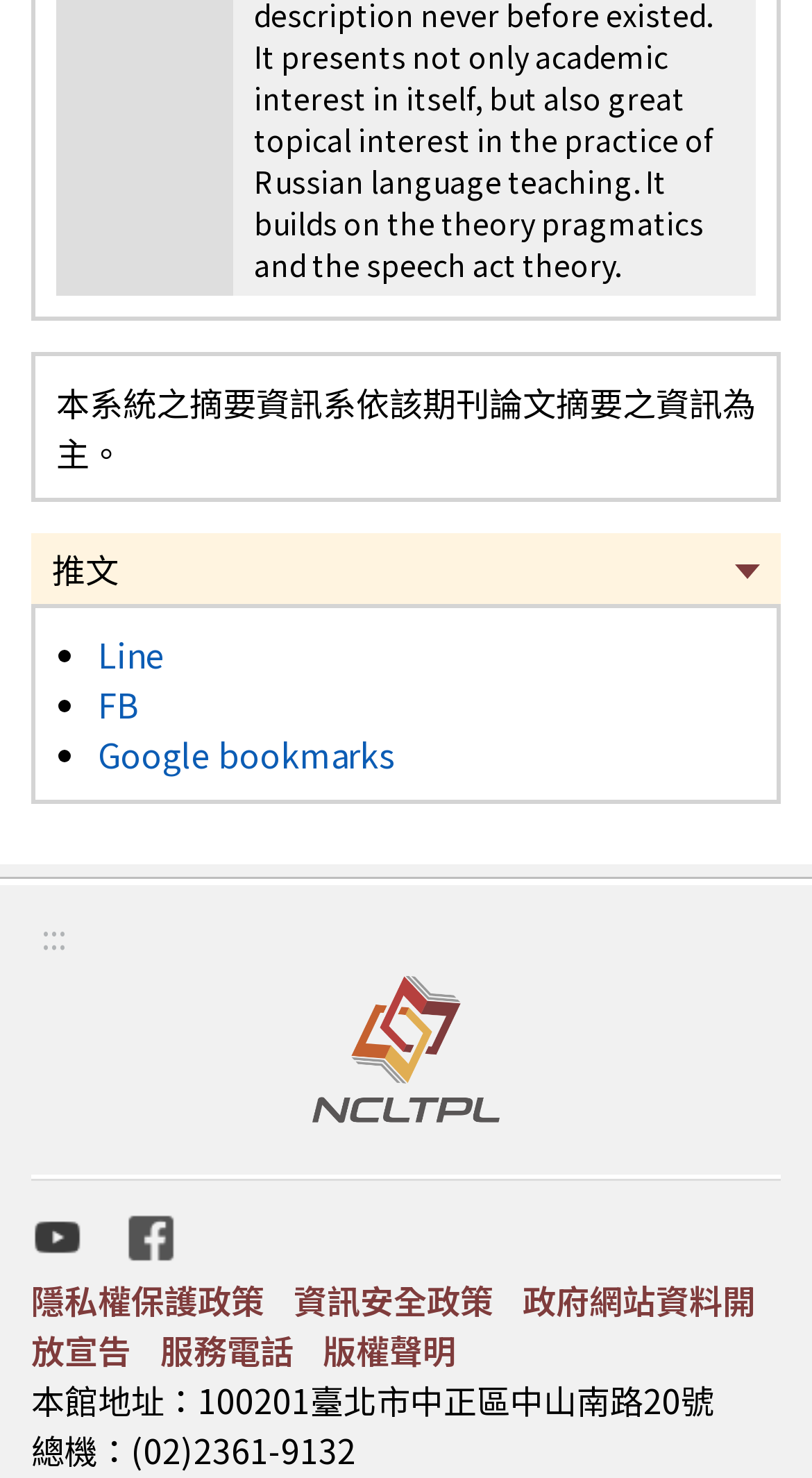What is the purpose of the system?
Can you give a detailed and elaborate answer to the question?

I inferred the purpose of the system by looking at the static text at the top of the webpage, which says '本系統之摘要資訊系依該期刊論文摘要之資訊為主。'. This text suggests that the system is designed to provide summary information based on journal article abstracts.